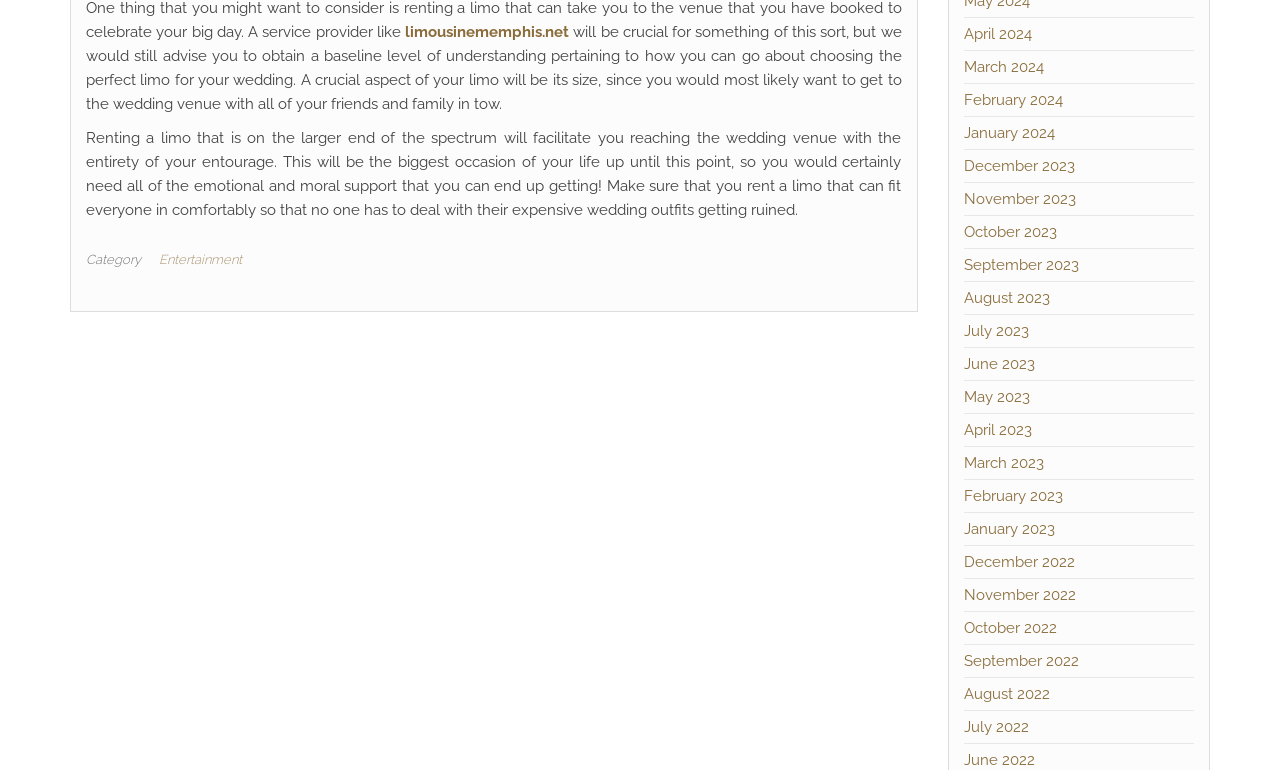What is the time period covered by the links on the right side?
Offer a detailed and exhaustive answer to the question.

The links on the right side of the webpage appear to be a list of months and years, ranging from December 2022 to April 2024, suggesting that the webpage may have content or archives organized by date.